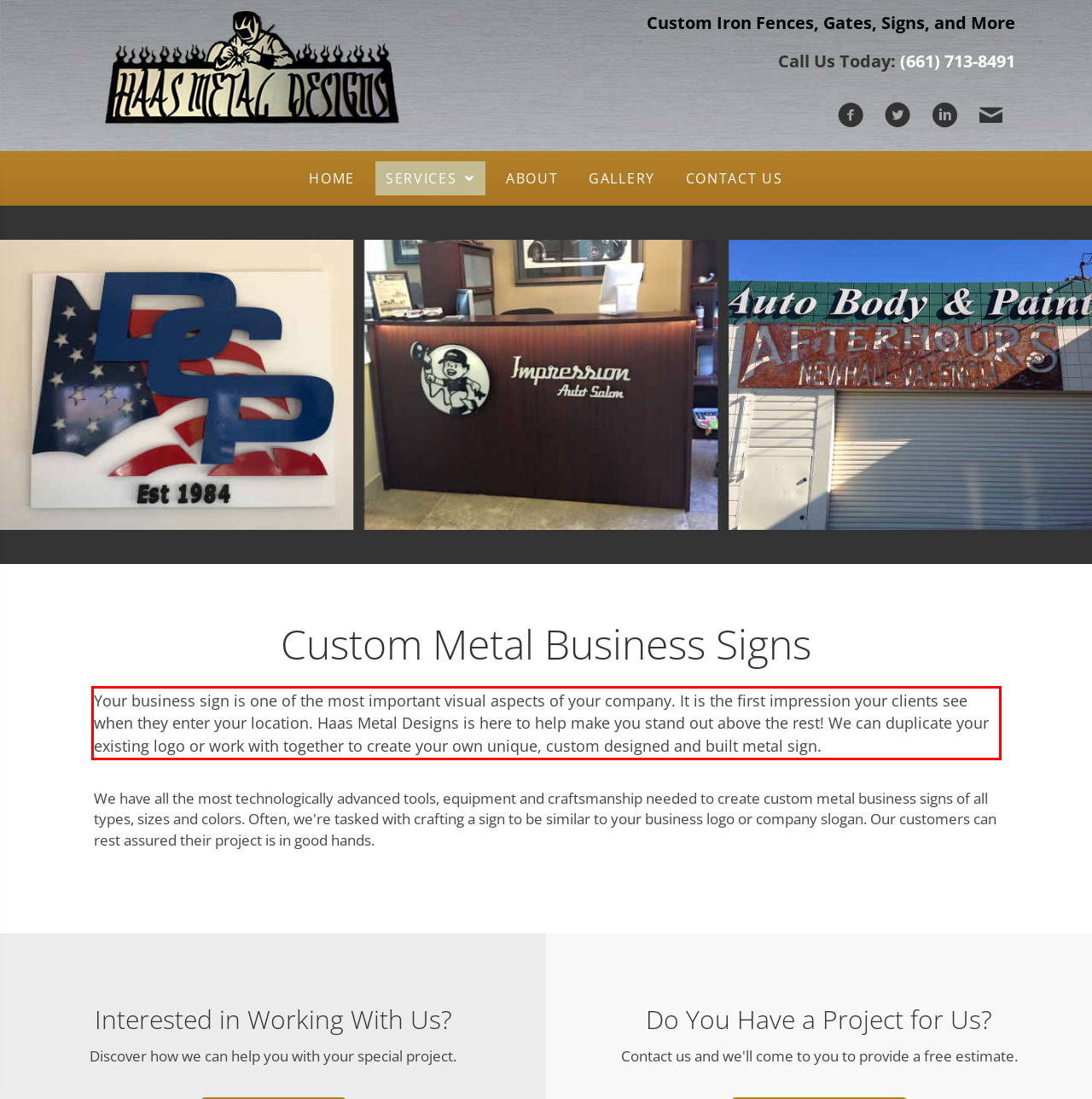Please perform OCR on the UI element surrounded by the red bounding box in the given webpage screenshot and extract its text content.

Your business sign is one of the most important visual aspects of your company. It is the first impression your clients see when they enter your location. Haas Metal Designs is here to help make you stand out above the rest! We can duplicate your existing logo or work with together to create your own unique, custom designed and built metal sign.